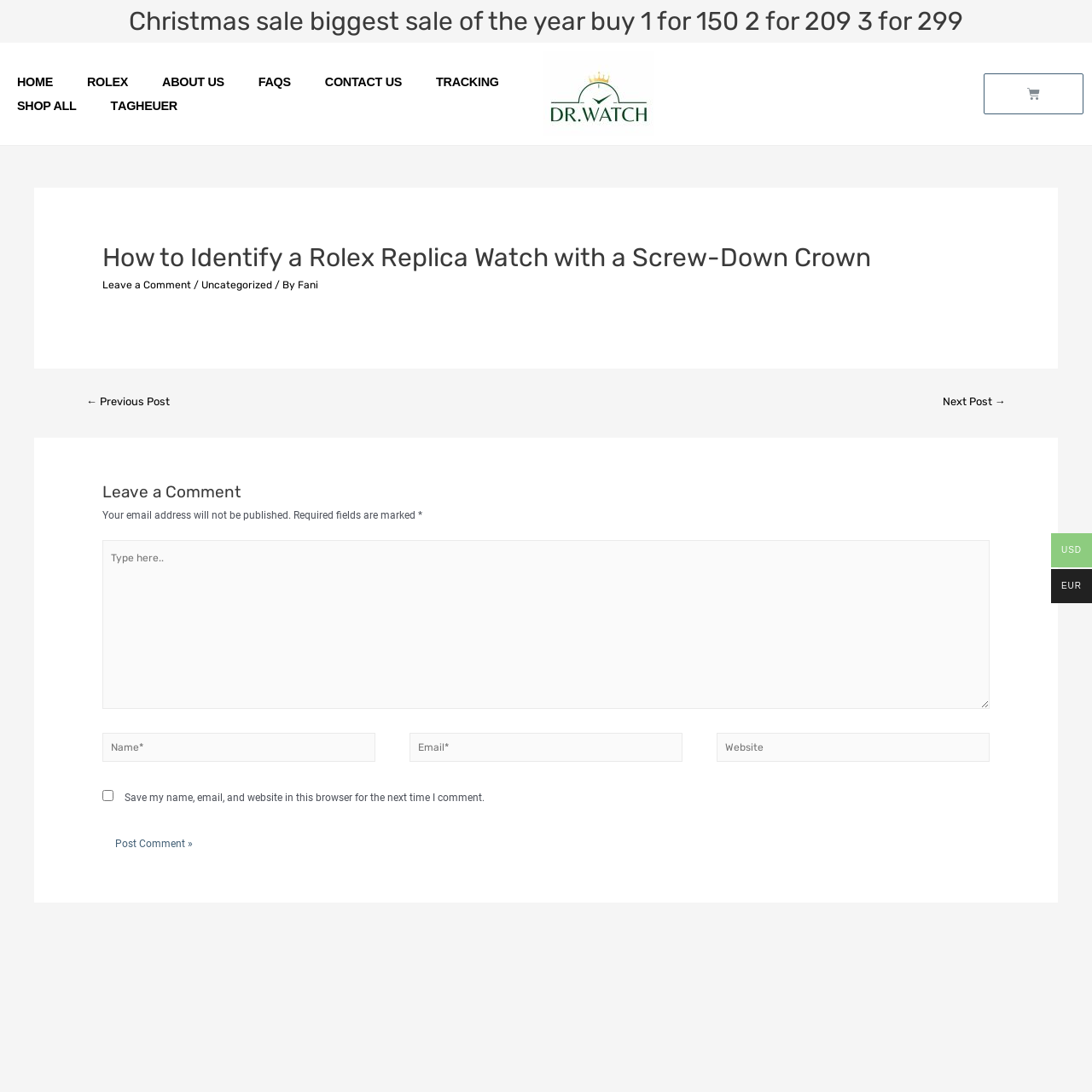Identify the primary heading of the webpage and provide its text.

How to Identify a Rolex Replica Watch with a Screw-Down Crown